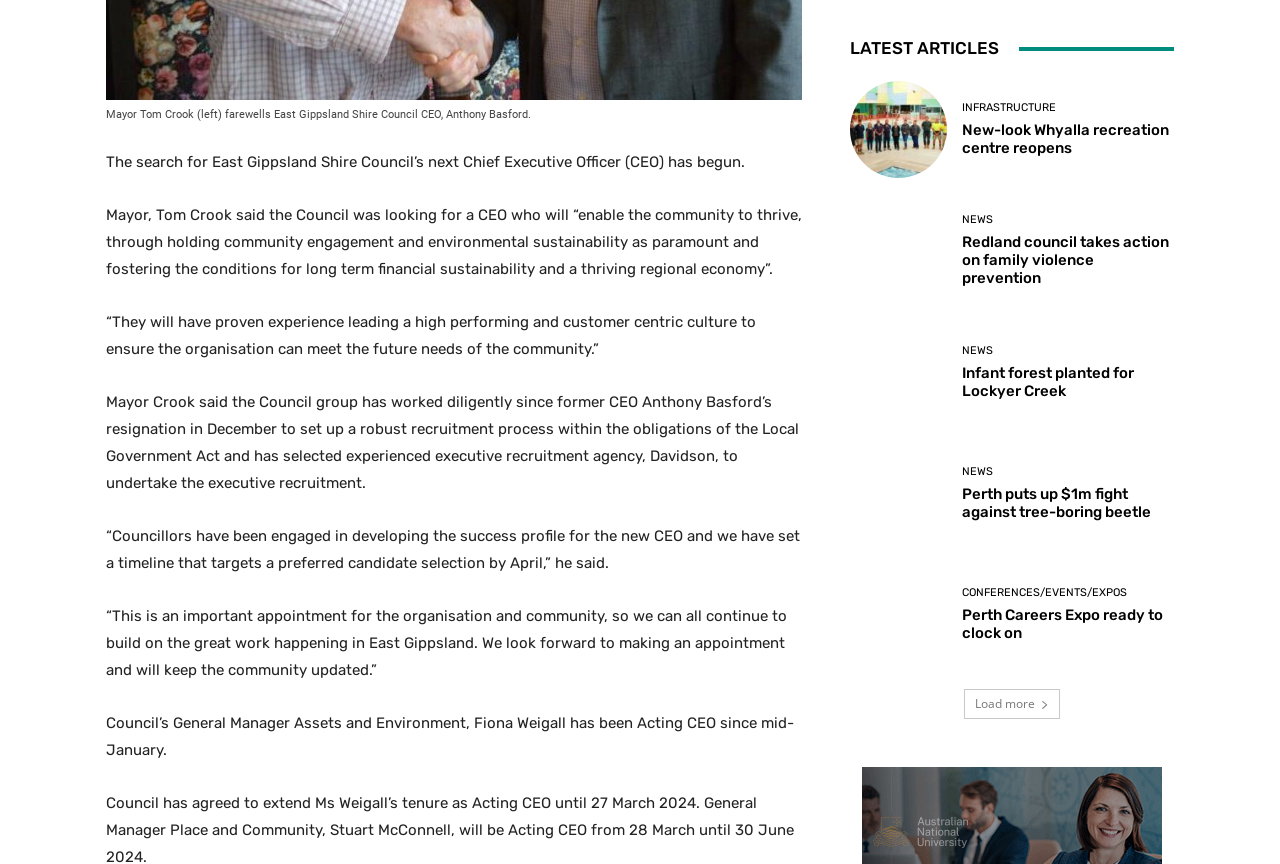How many links are listed under 'LATEST ARTICLES'?
Refer to the image and answer the question using a single word or phrase.

6